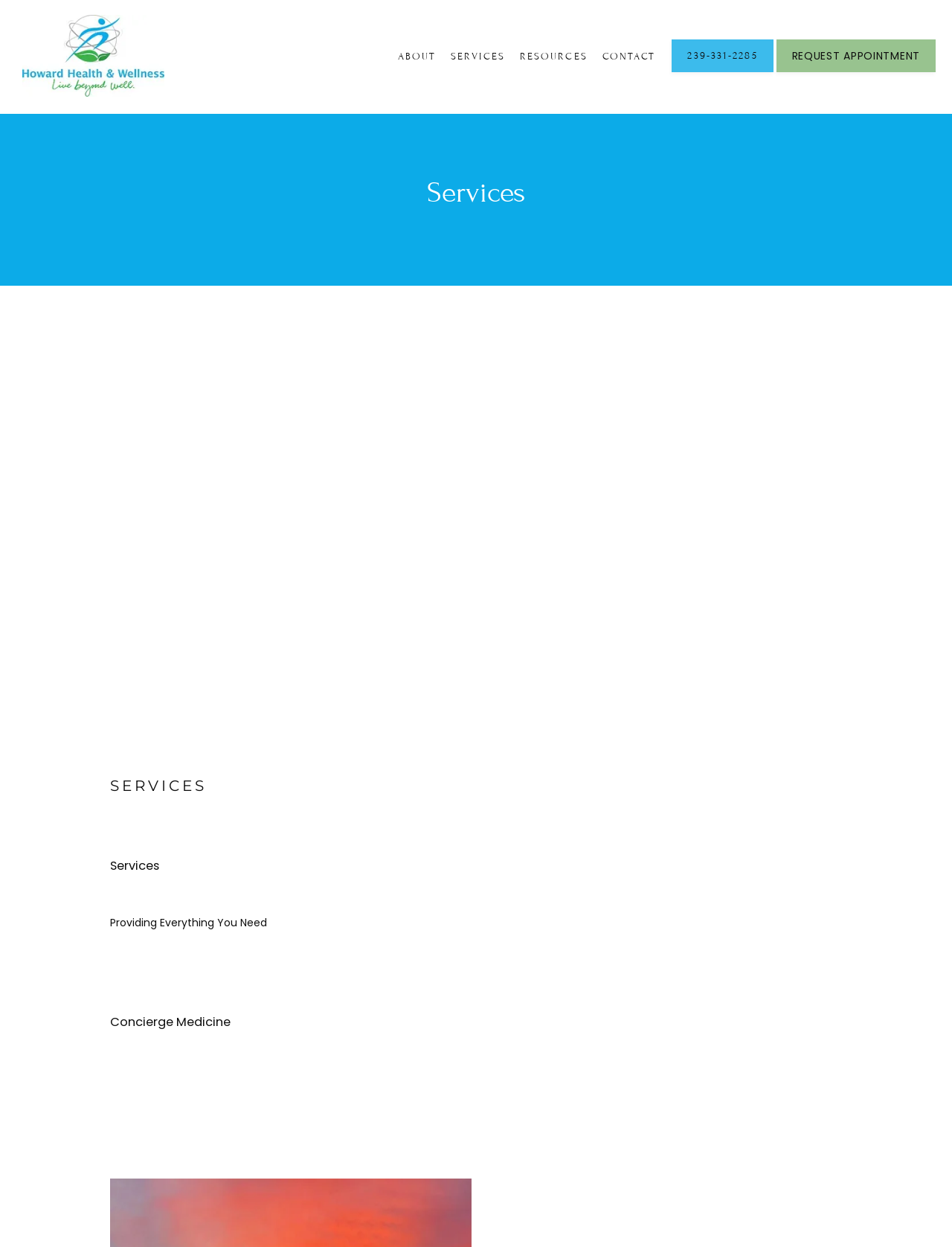Find the bounding box of the web element that fits this description: "Request Appointment".

[0.814, 0.053, 0.984, 0.061]